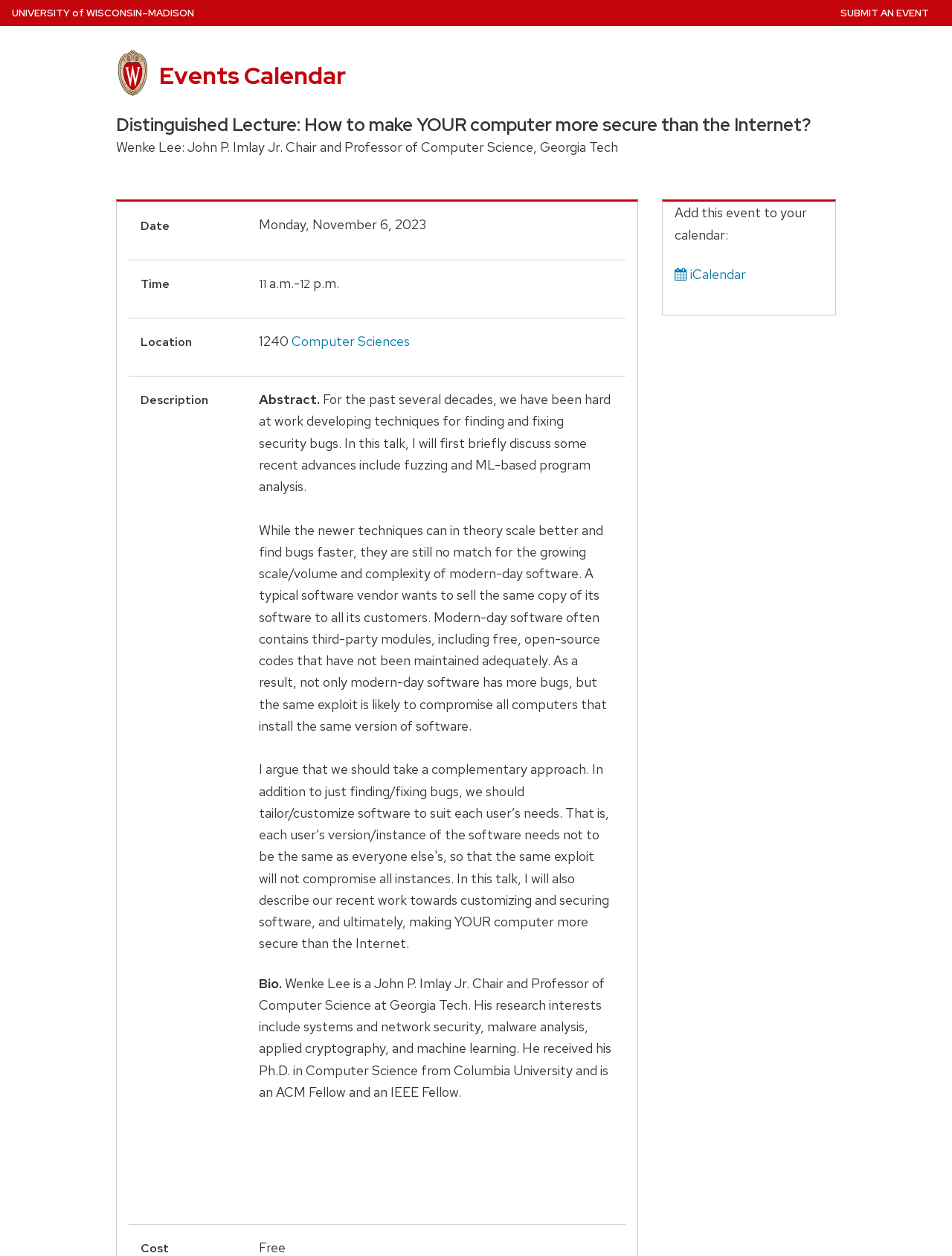Elaborate on the information and visuals displayed on the webpage.

The webpage is about a distinguished lecture event titled "How to make YOUR computer more secure than the Internet?" organized by the University of Wisconsin-Madison. At the top-left corner, there is a link to skip to the main content. Next to it, there is a navigation menu with a link to the university's home page, which is divided into several parts with the university's name and logo.

Below the navigation menu, there is a prominent heading announcing the event title. The event details are presented in a structured format, with sections for the speaker's information, event details, location, description, and cost. The speaker, Wenke Lee, is a professor of computer science at Georgia Tech, and his bio is provided.

The event details section includes the date, time, and location of the event, which is scheduled to take place on Monday, November 6, 2023, from 11 a.m. to 12 p.m. at Computer Sciences room 1240. The description section provides an abstract of the talk, which discusses the challenges of finding and fixing security bugs in modern-day software.

There are several links on the page, including one to submit an event, a link to the events calendar, and a link to add the event to the user's calendar in iCalendar format. The cost of the event is free. Overall, the webpage provides a clear and organized presentation of the event details and speaker information.